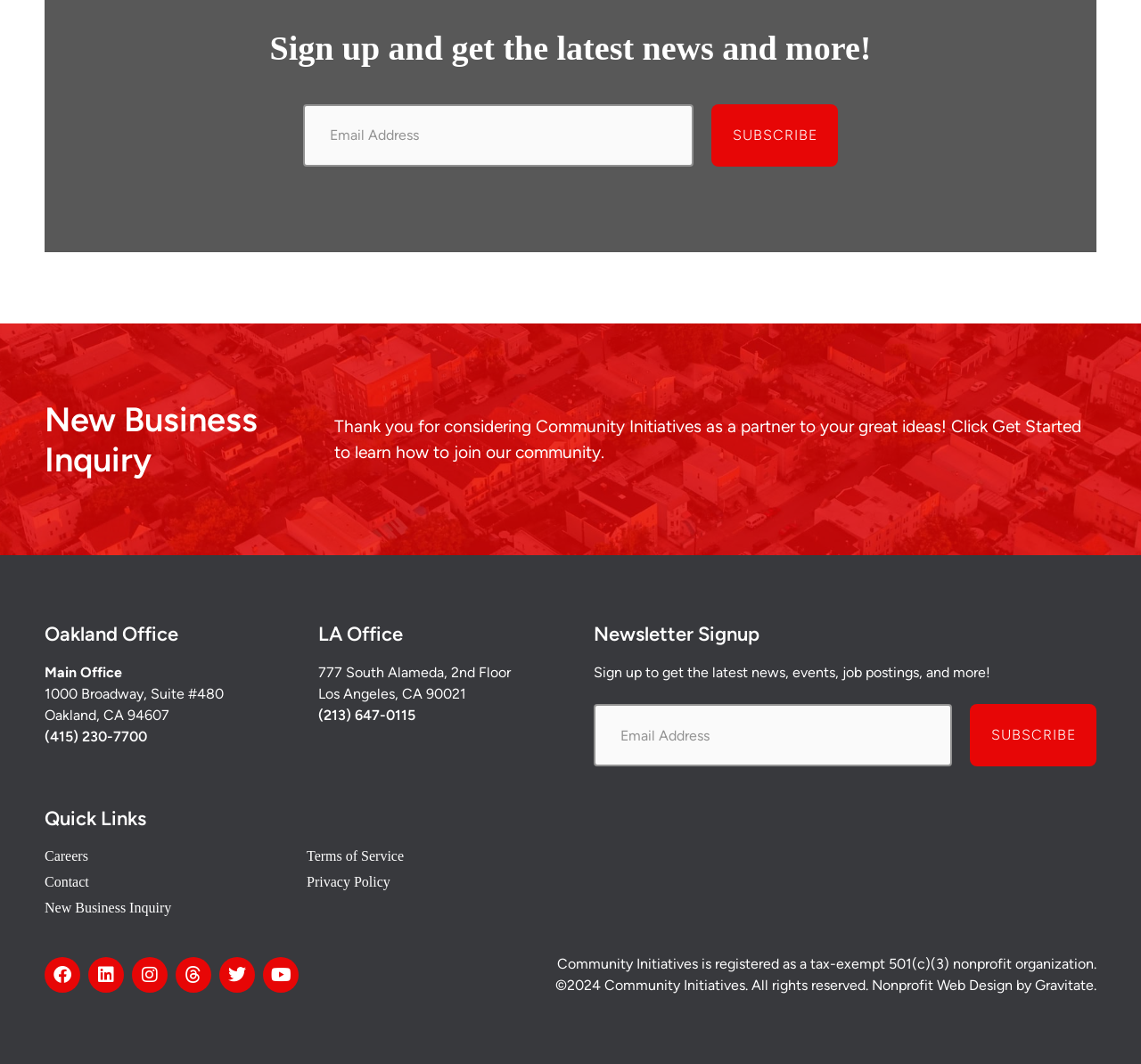Extract the bounding box of the UI element described as: "Nonprofit Web Design by Gravitate".

[0.764, 0.918, 0.959, 0.934]